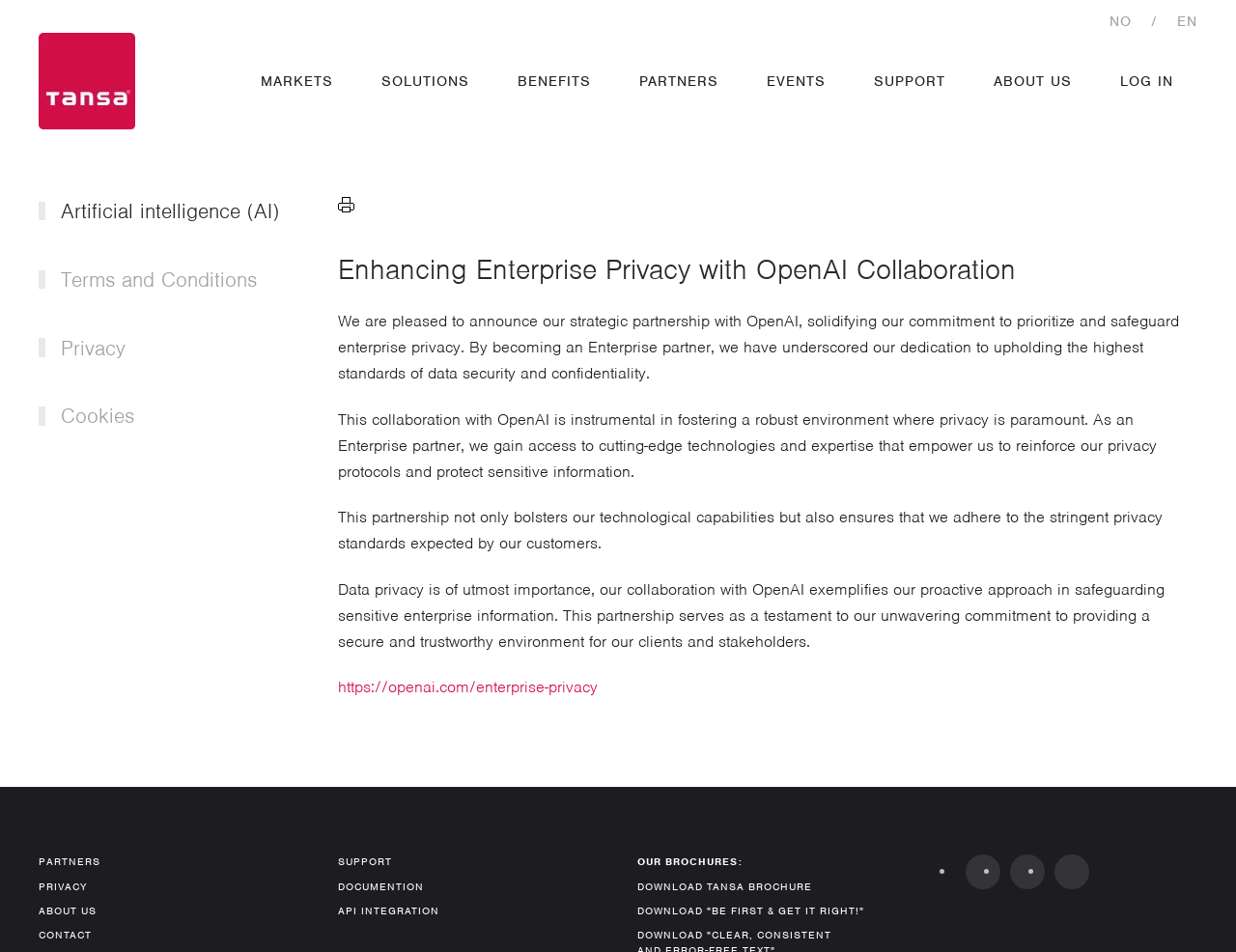Specify the bounding box coordinates of the element's area that should be clicked to execute the given instruction: "Go to the 'SOLUTIONS' page". The coordinates should be four float numbers between 0 and 1, i.e., [left, top, right, bottom].

[0.289, 0.045, 0.399, 0.126]